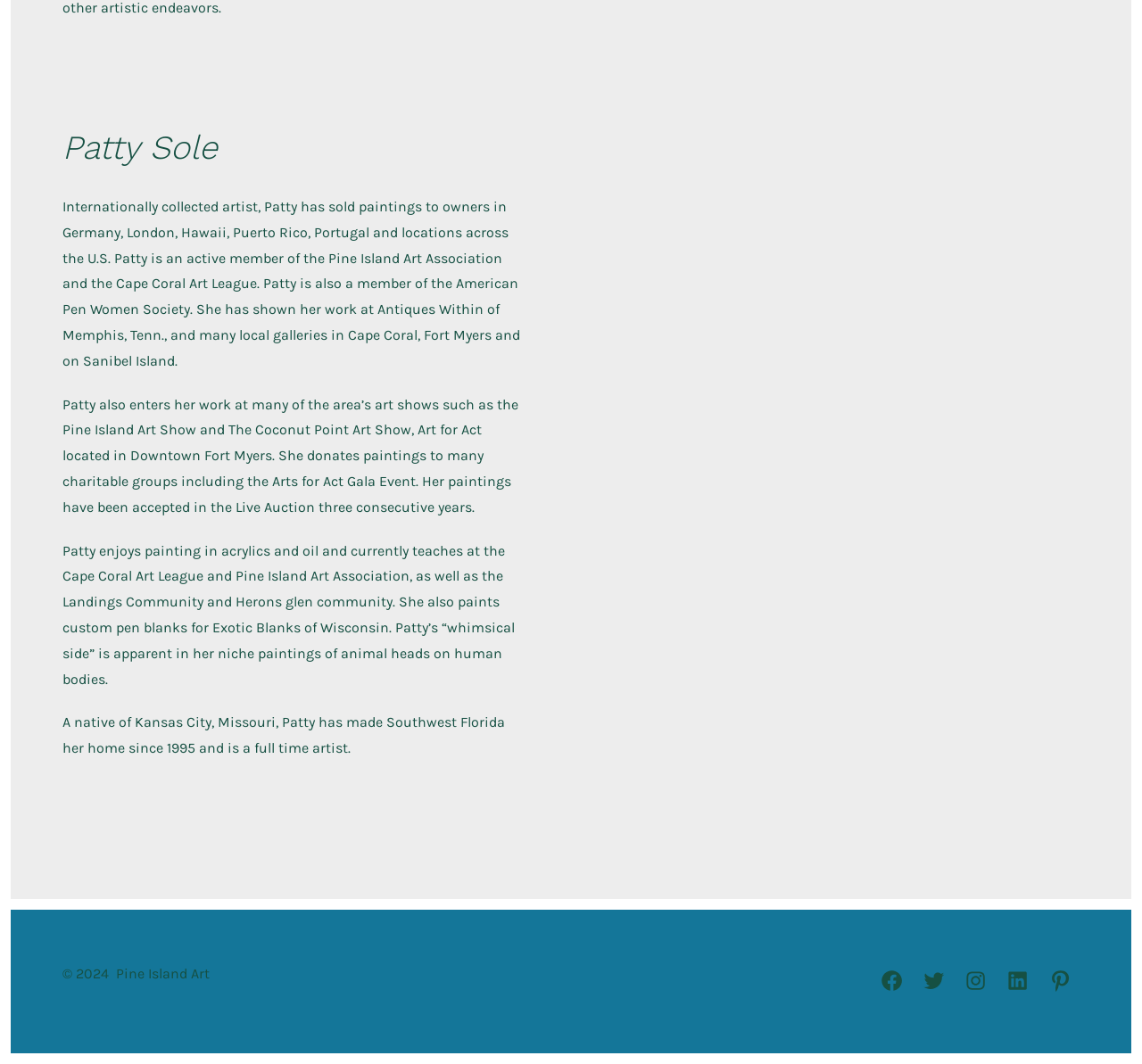Based on the image, please elaborate on the answer to the following question:
How long has Patty lived in Southwest Florida?

According to the webpage, Patty 'has made Southwest Florida her home since 1995', which indicates that she has lived in the region for at least 29 years.